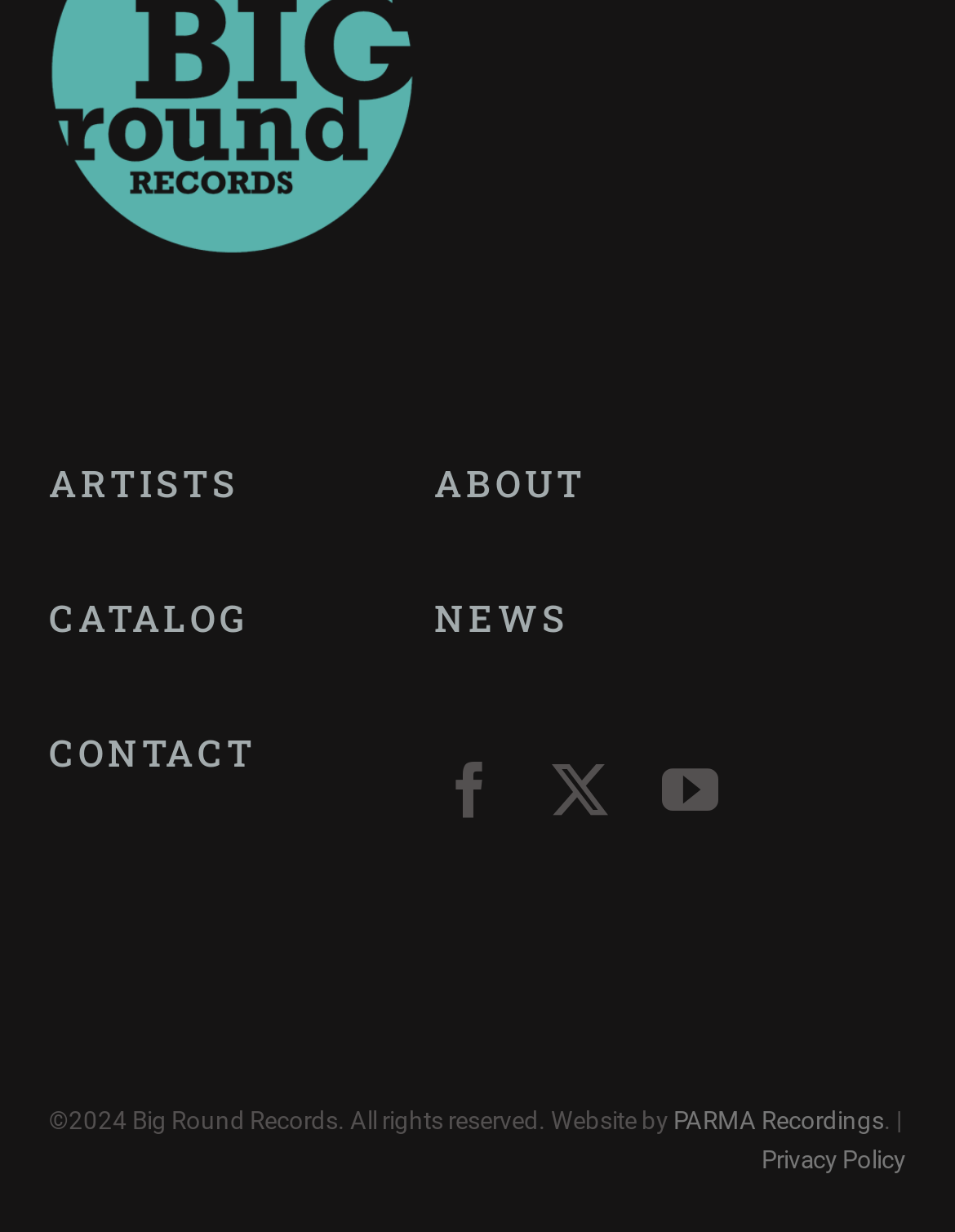Refer to the screenshot and answer the following question in detail:
What is the name of the website developer?

I found the name of the website developer in the footer of the webpage, which says 'Website by PARMA Recordings'.